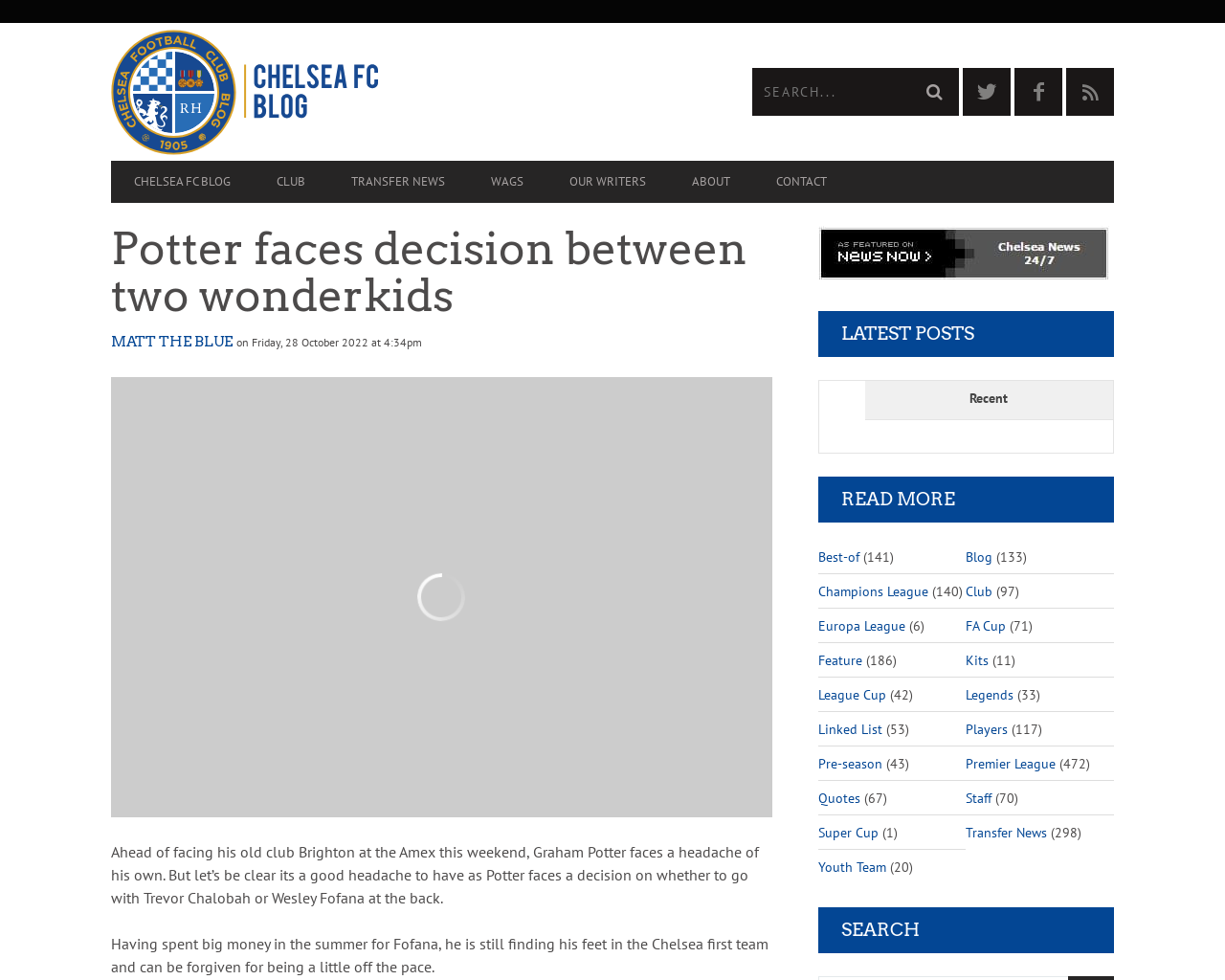What is the date of the article?
Please provide a single word or phrase as your answer based on the screenshot.

Friday, 28 October 2022